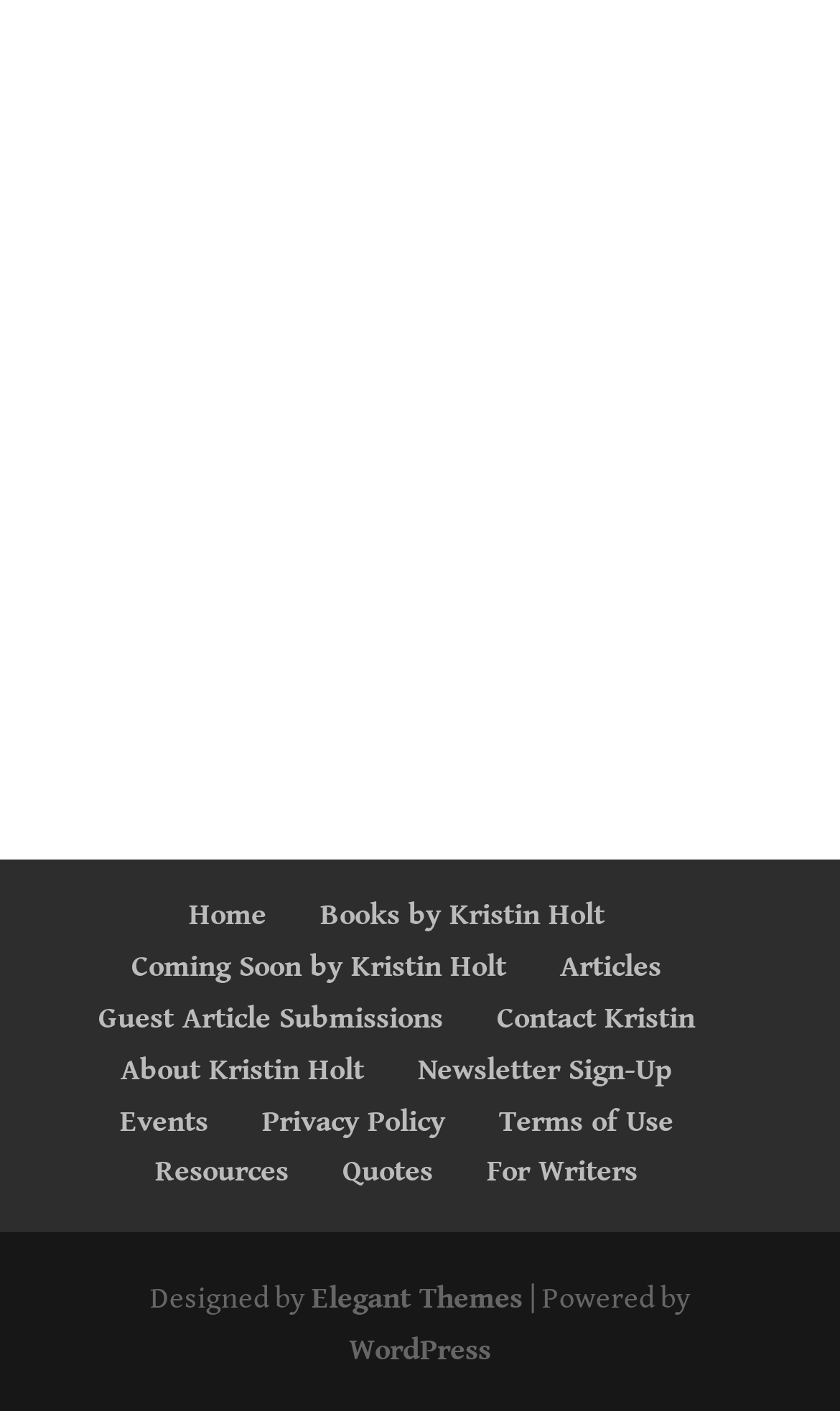Please identify the bounding box coordinates of the region to click in order to complete the given instruction: "view conferences". The coordinates should be four float numbers between 0 and 1, i.e., [left, top, right, bottom].

None